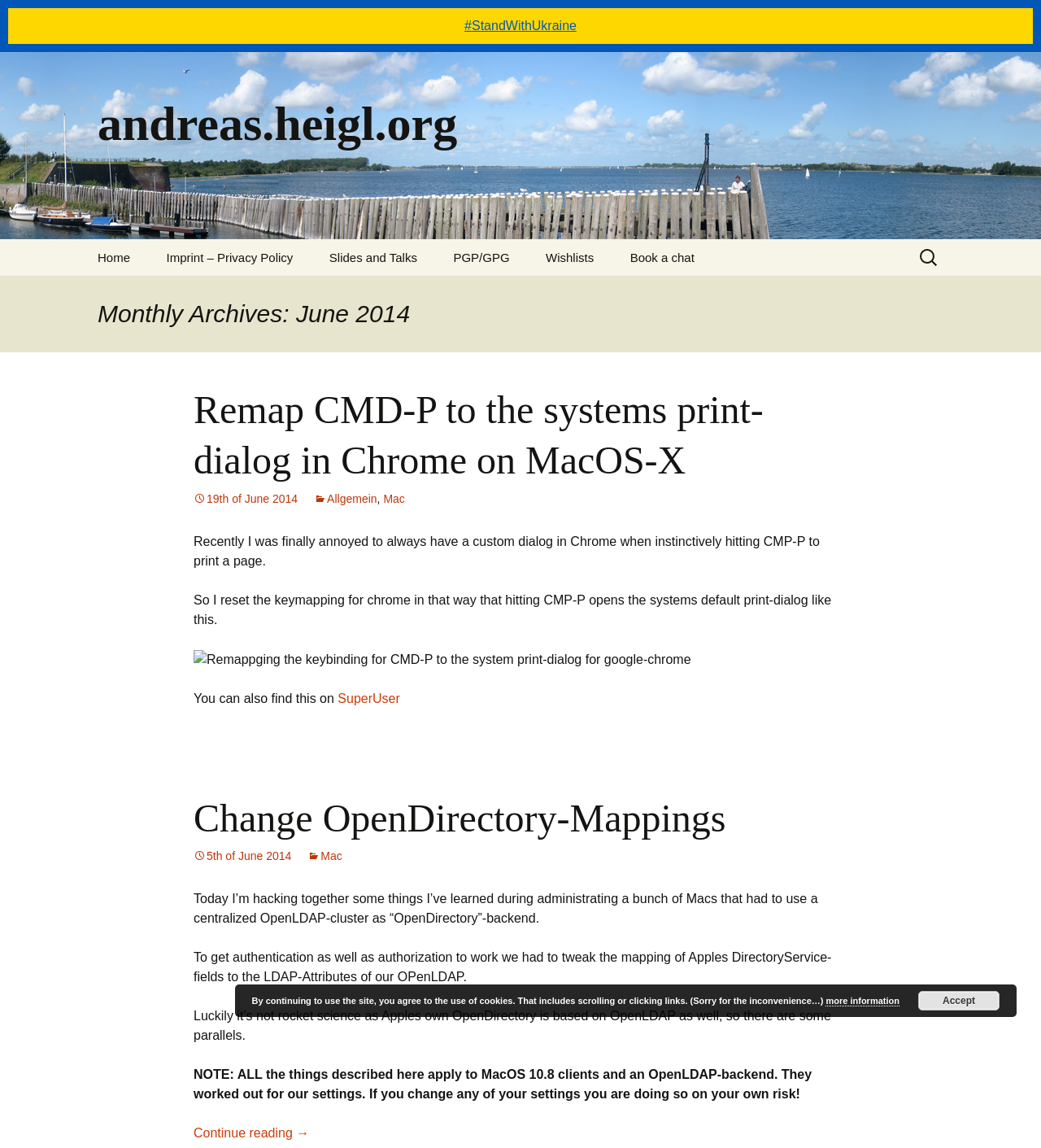Please provide a comprehensive response to the question based on the details in the image: What is the purpose of the search box?

The search box is located at the top right corner of the webpage, and it has a placeholder text 'Search for:' which indicates that it is used to search for content on the website.